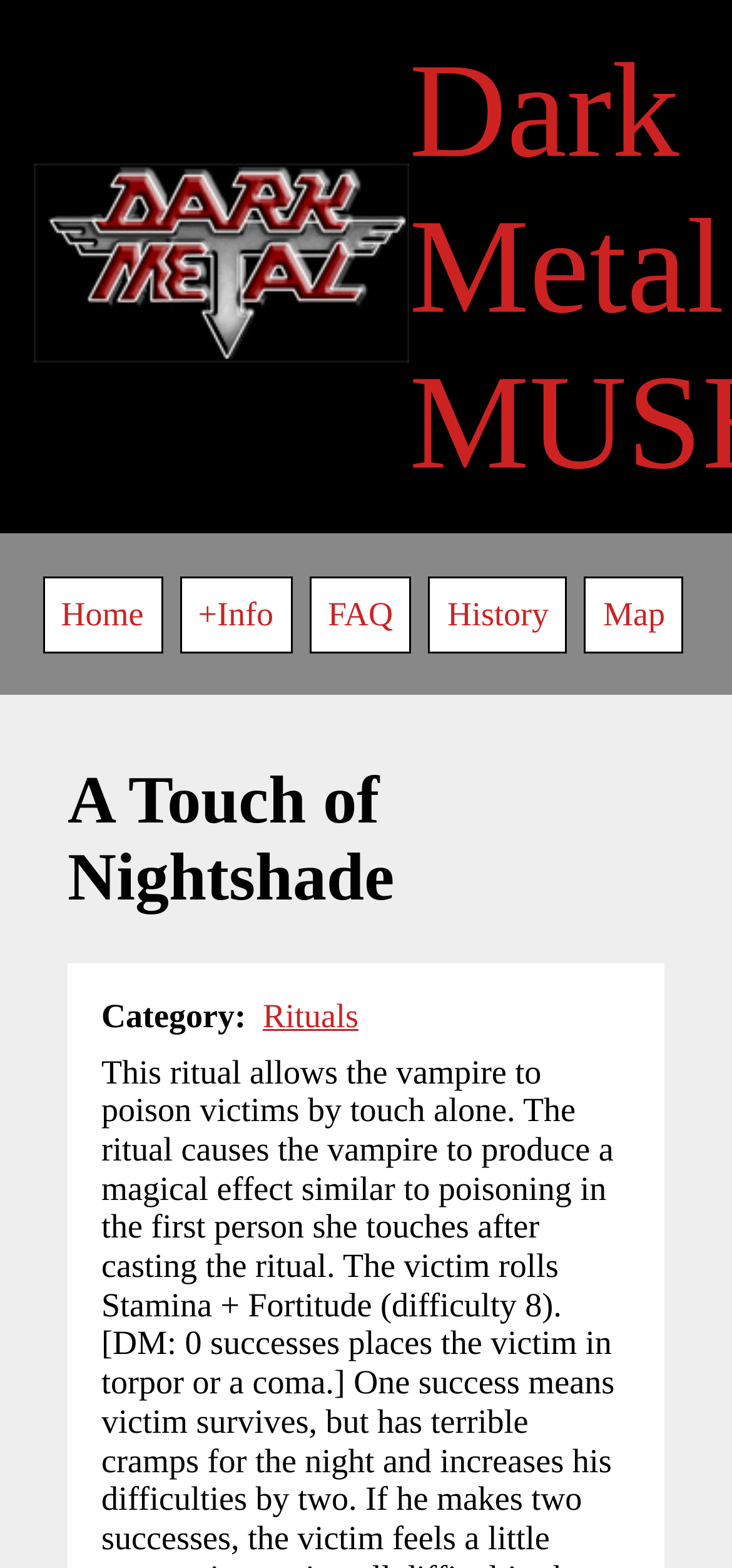Provide the bounding box coordinates of the HTML element this sentence describes: "parent_node: Dark Metal MUSH". The bounding box coordinates consist of four float numbers between 0 and 1, i.e., [left, top, right, bottom].

[0.046, 0.104, 0.559, 0.237]